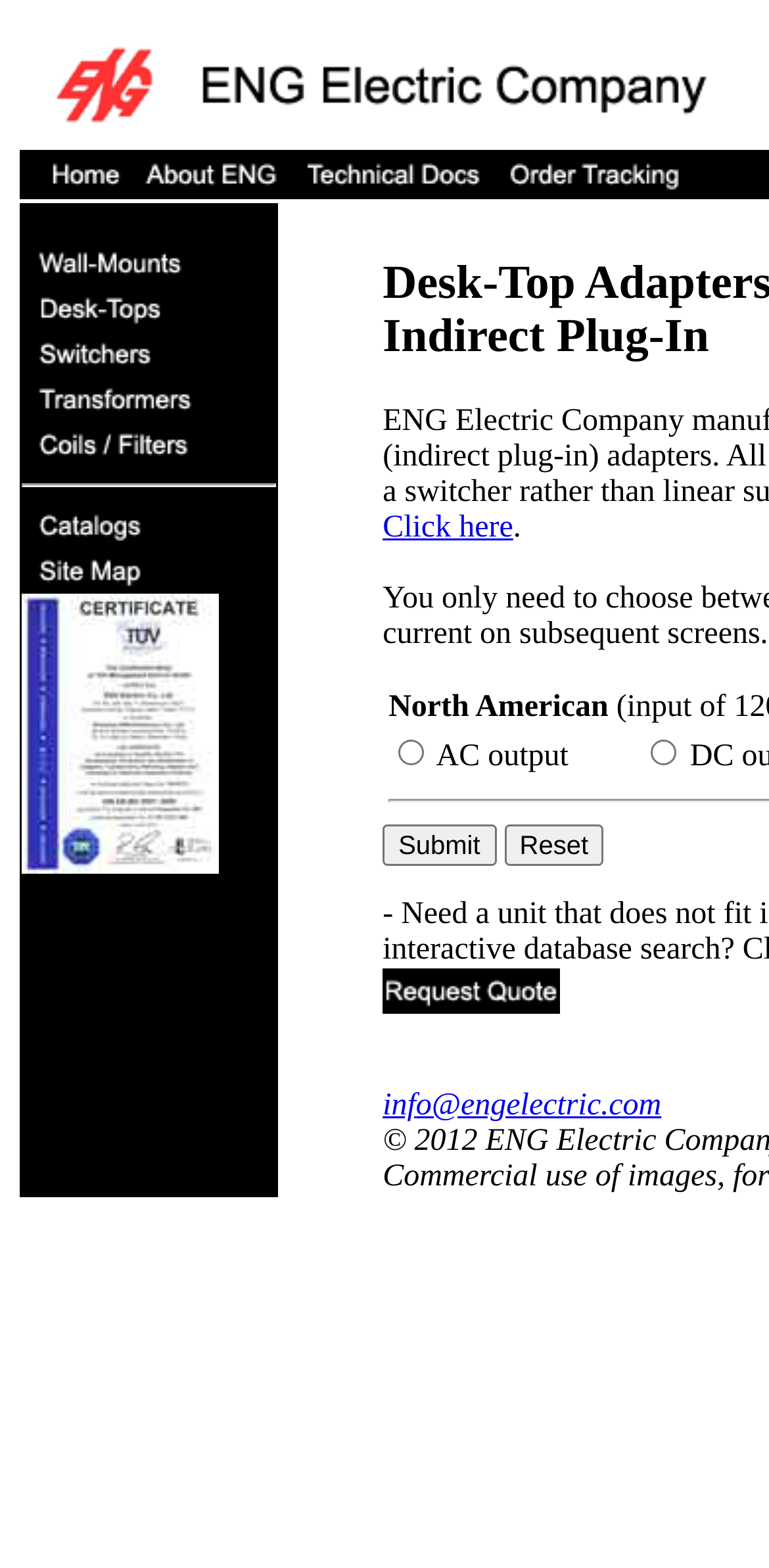Produce an elaborate caption capturing the essence of the webpage.

The webpage is about ENG Electric products, specifically desktop linear adapters. At the top, there is a logo image and a navigation menu with links to the home page, contact information, safety agency documents, and customer order tracking. 

Below the navigation menu, there is a table with multiple rows. The first row has links to different product categories, including "Linear" wall-mount adapters, "Linear" desk-top adapters, switching wall-mount and desk-top adapters, small power transformers, coils, filters, inductors, and converters. Each link has a corresponding image. 

The second row of the table has a separator line, followed by links to download ENG catalogs and a text-based site navigation map. There is also an empty link with no text or image.

On the right side of the page, there is another table with a link to click, which opens a form with radio buttons for selecting AC output options. Below the form, there are submit and reset buttons. 

Further down, there is a link with an image, followed by a static text element and a link to an email address, info@engelectric.com.